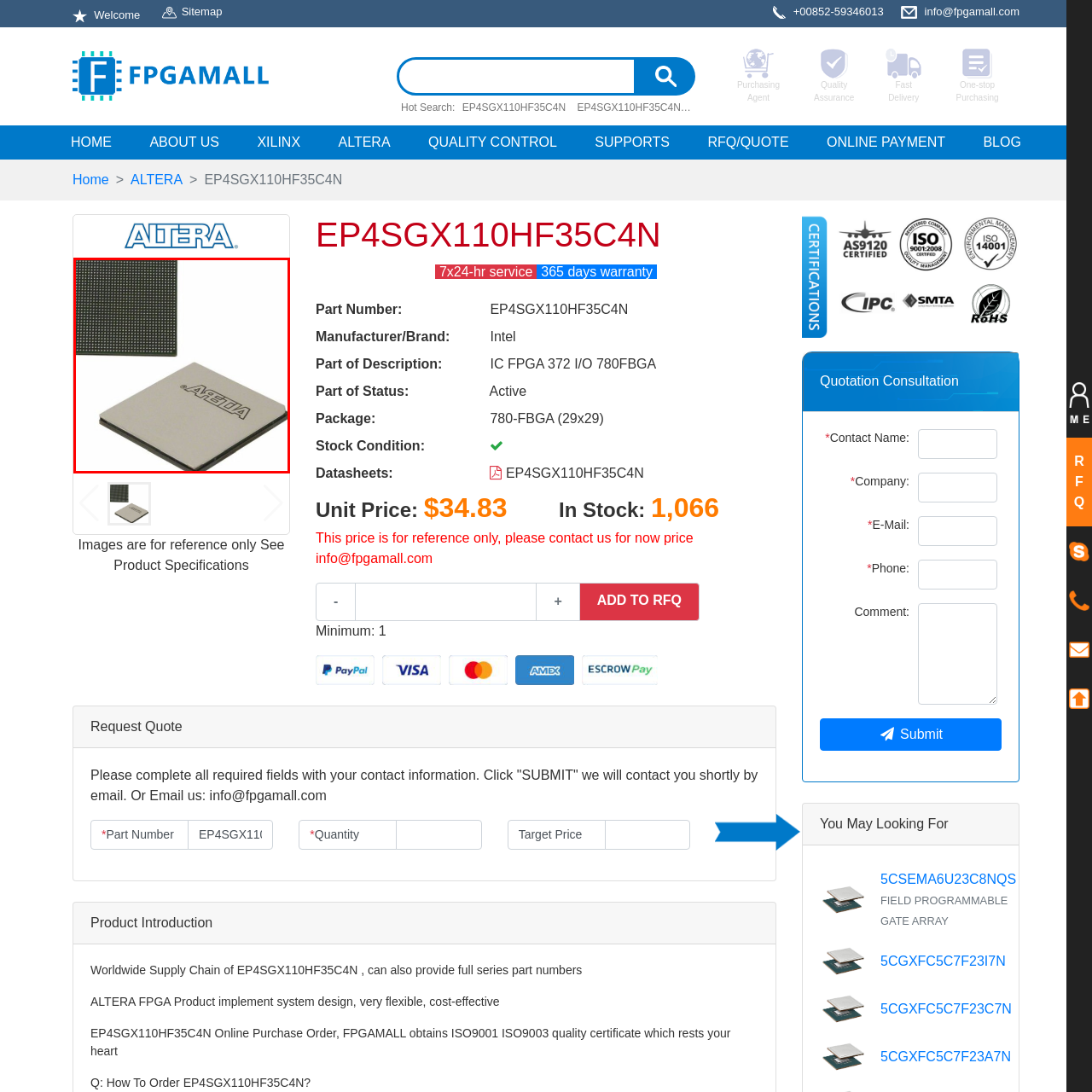Inspect the image within the red box and provide a detailed and thorough answer to the following question: What is the purpose of the pins on the backside of the chip?

The close-up view of the backside of the chip reveals a compact grid of pins, which are crucial for interfacing with various electronic components, allowing the chip to connect and interact with other devices in digital systems.